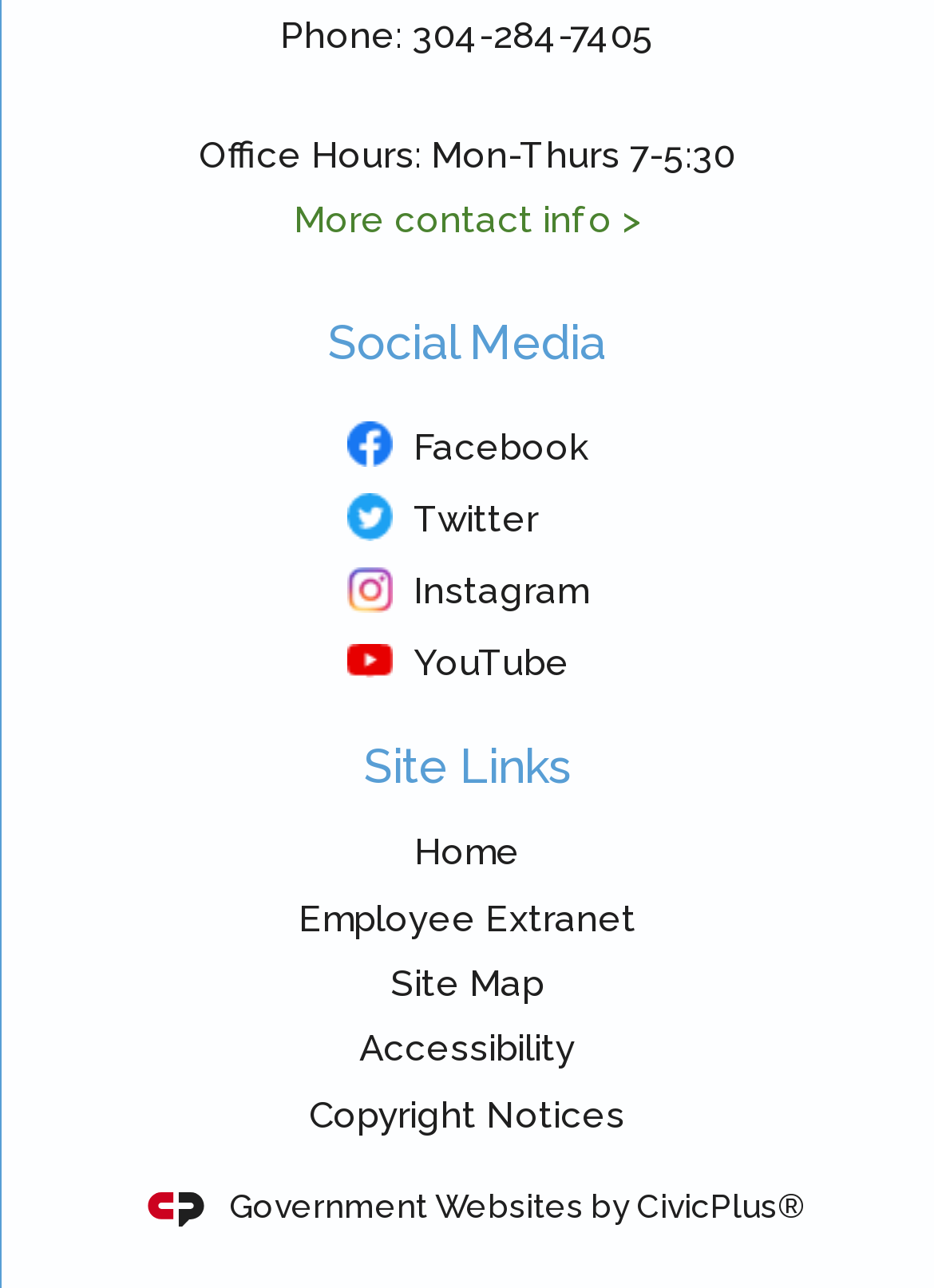Determine the bounding box coordinates of the clickable element to achieve the following action: 'view archives for January 2014'. Provide the coordinates as four float values between 0 and 1, formatted as [left, top, right, bottom].

None